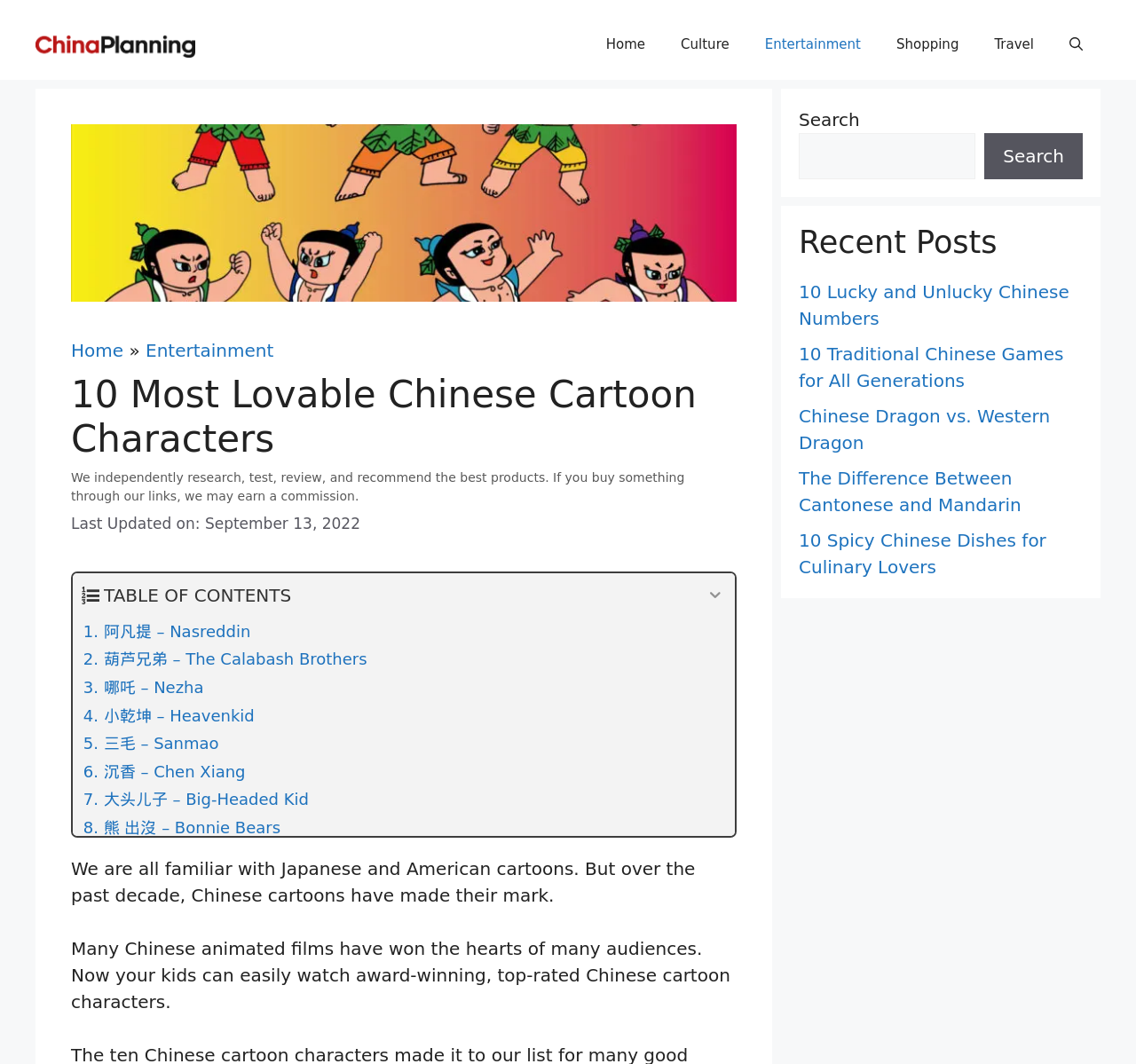Find the coordinates for the bounding box of the element with this description: "Shopping".

[0.773, 0.017, 0.86, 0.067]